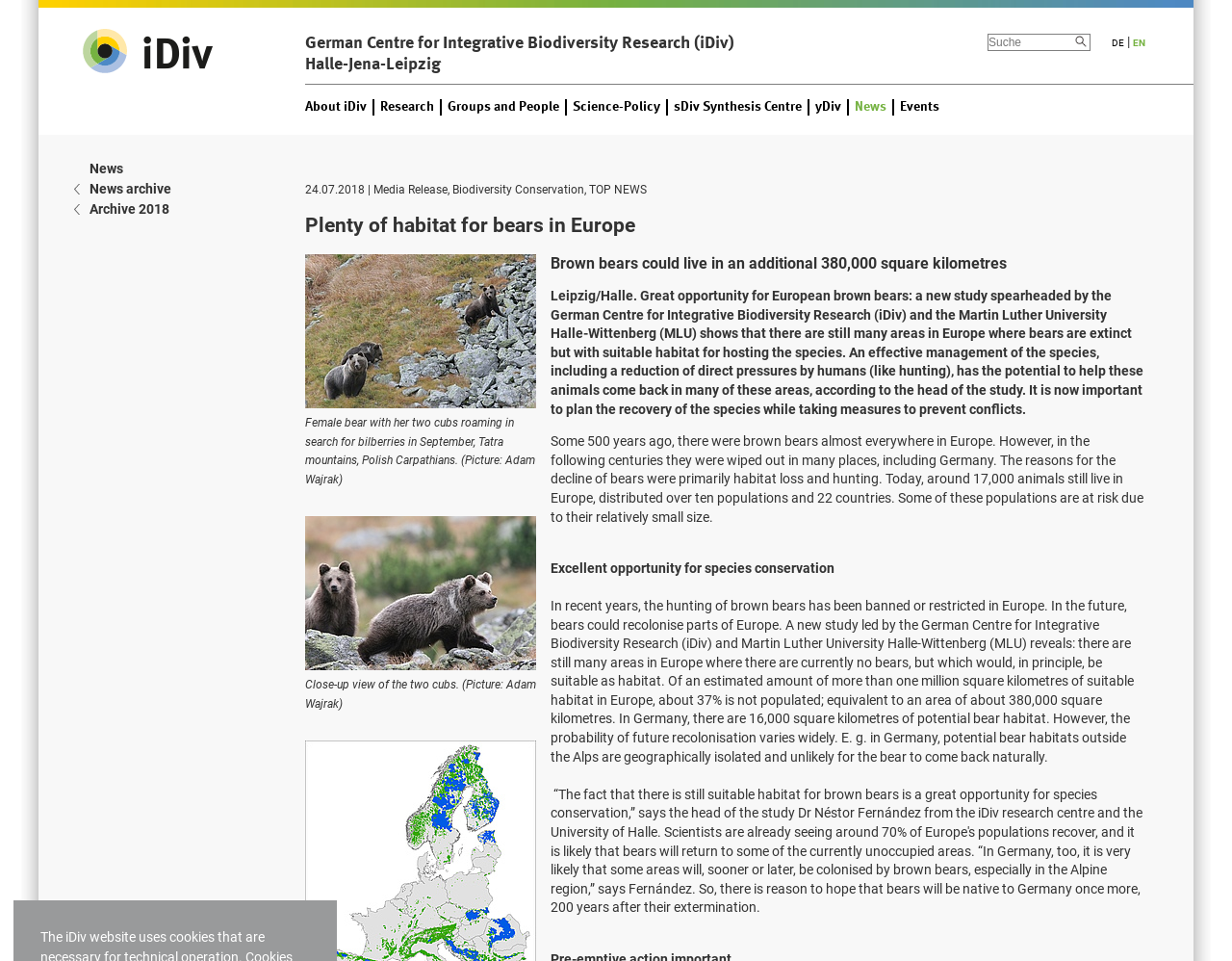Determine the coordinates of the bounding box that should be clicked to complete the instruction: "Search for something". The coordinates should be represented by four float numbers between 0 and 1: [left, top, right, bottom].

[0.802, 0.035, 0.873, 0.053]